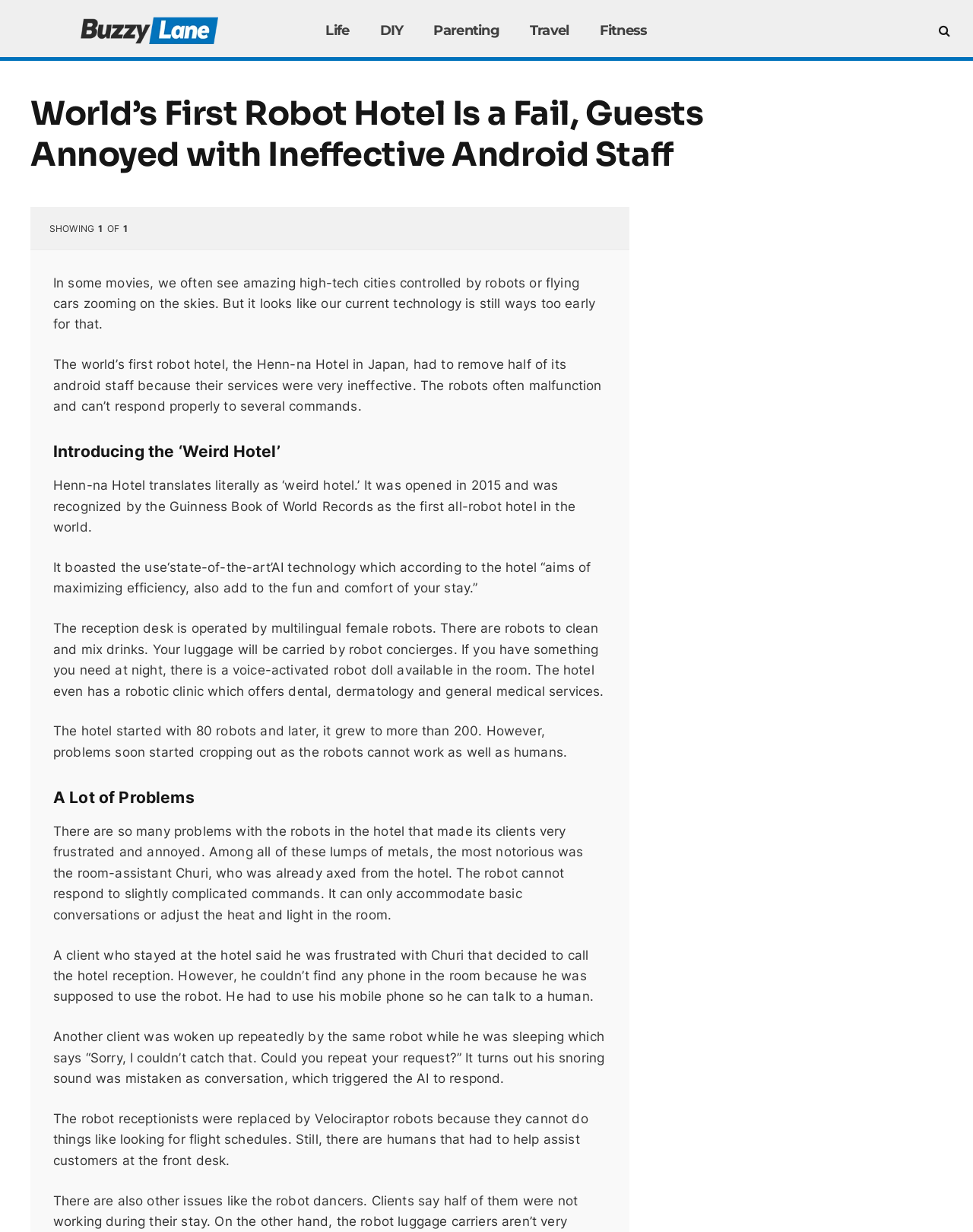Locate the bounding box coordinates of the area where you should click to accomplish the instruction: "Click the search icon".

[0.962, 0.011, 0.977, 0.039]